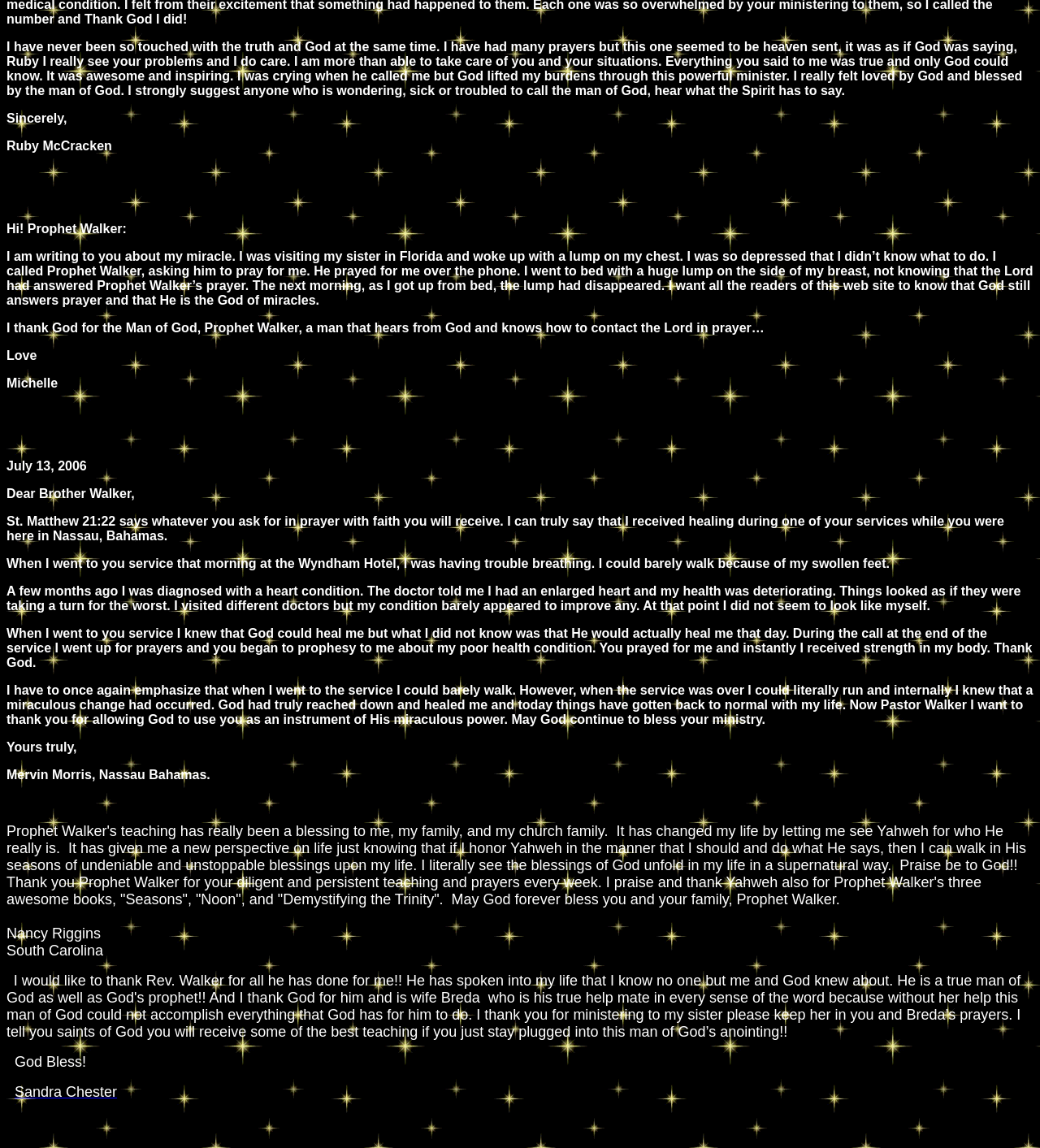What is the location of Mervin Morris?
Please use the image to deliver a detailed and complete answer.

I found the answer by reading the second testimonial, which starts with 'Dear Brother Walker,'. The author of the testimonial, Mervin Morris, is from Nassau Bahamas, as mentioned at the end of the testimonial.